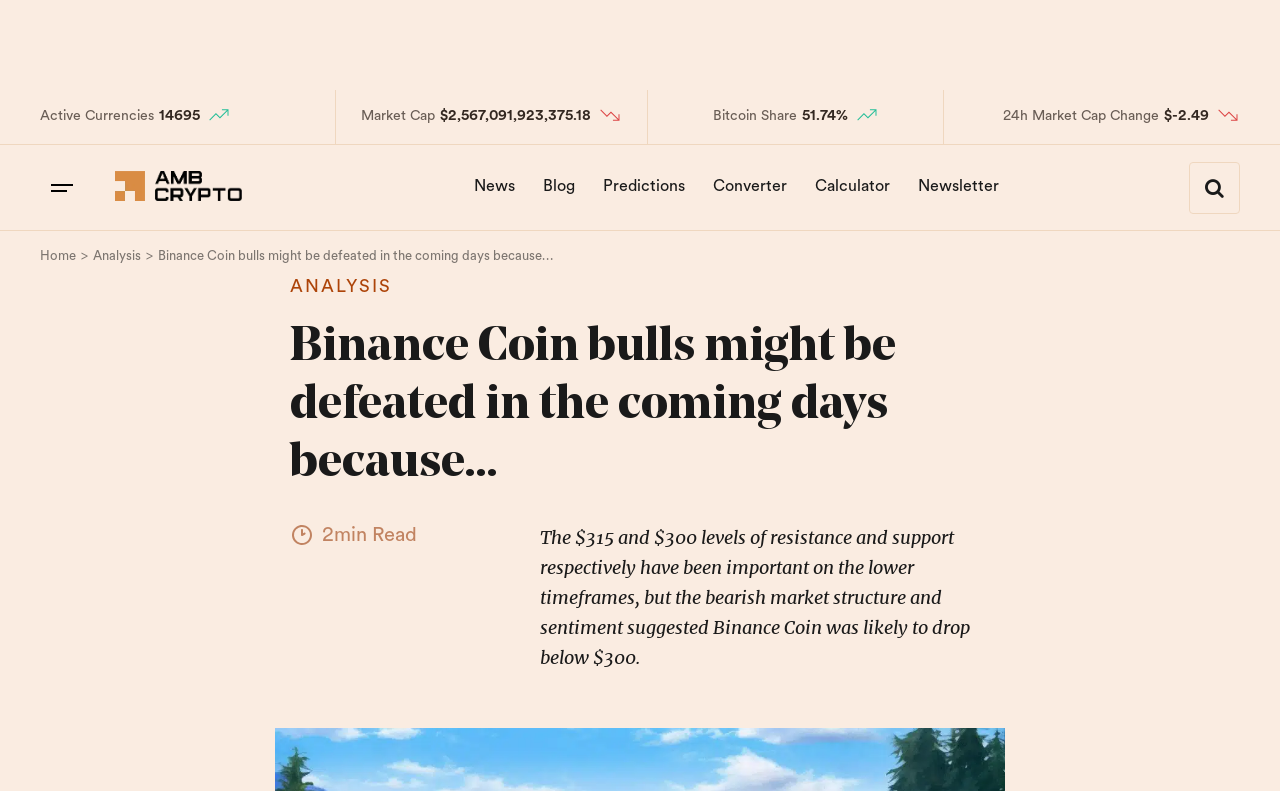Determine the main headline of the webpage and provide its text.

Binance Coin bulls might be defeated in the coming days because…